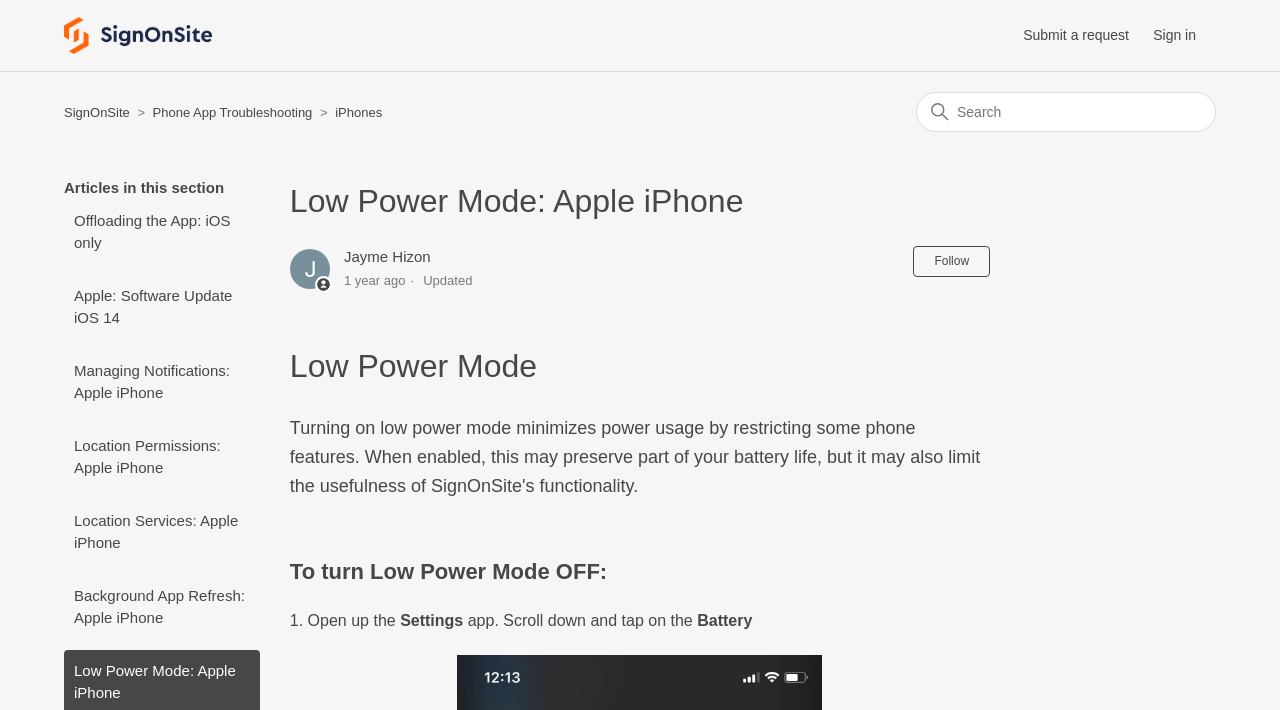Identify the bounding box coordinates of the element that should be clicked to fulfill this task: "Search". The coordinates should be provided as four float numbers between 0 and 1, i.e., [left, top, right, bottom].

[0.716, 0.13, 0.95, 0.186]